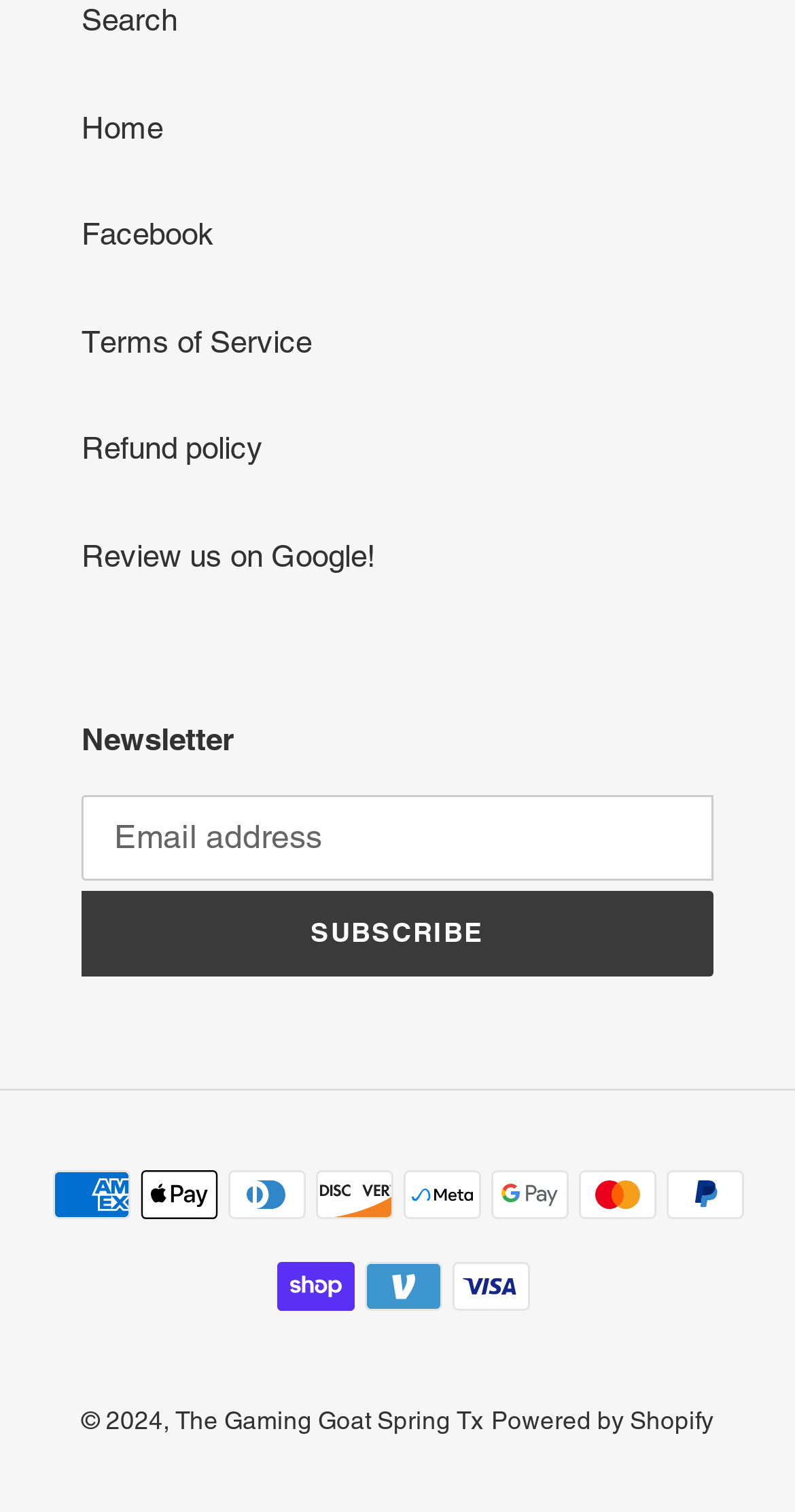Can you provide the bounding box coordinates for the element that should be clicked to implement the instruction: "View terms of service"?

[0.103, 0.214, 0.392, 0.237]